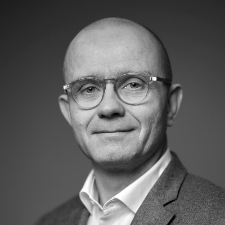What is the tone of the image?
Using the information from the image, provide a comprehensive answer to the question.

The monochromatic style of the image is said to reinforce a serious yet inviting tone, which is suitable for a corporate or industry-related context, suggesting that the image conveys a sense of professionalism and approachability.